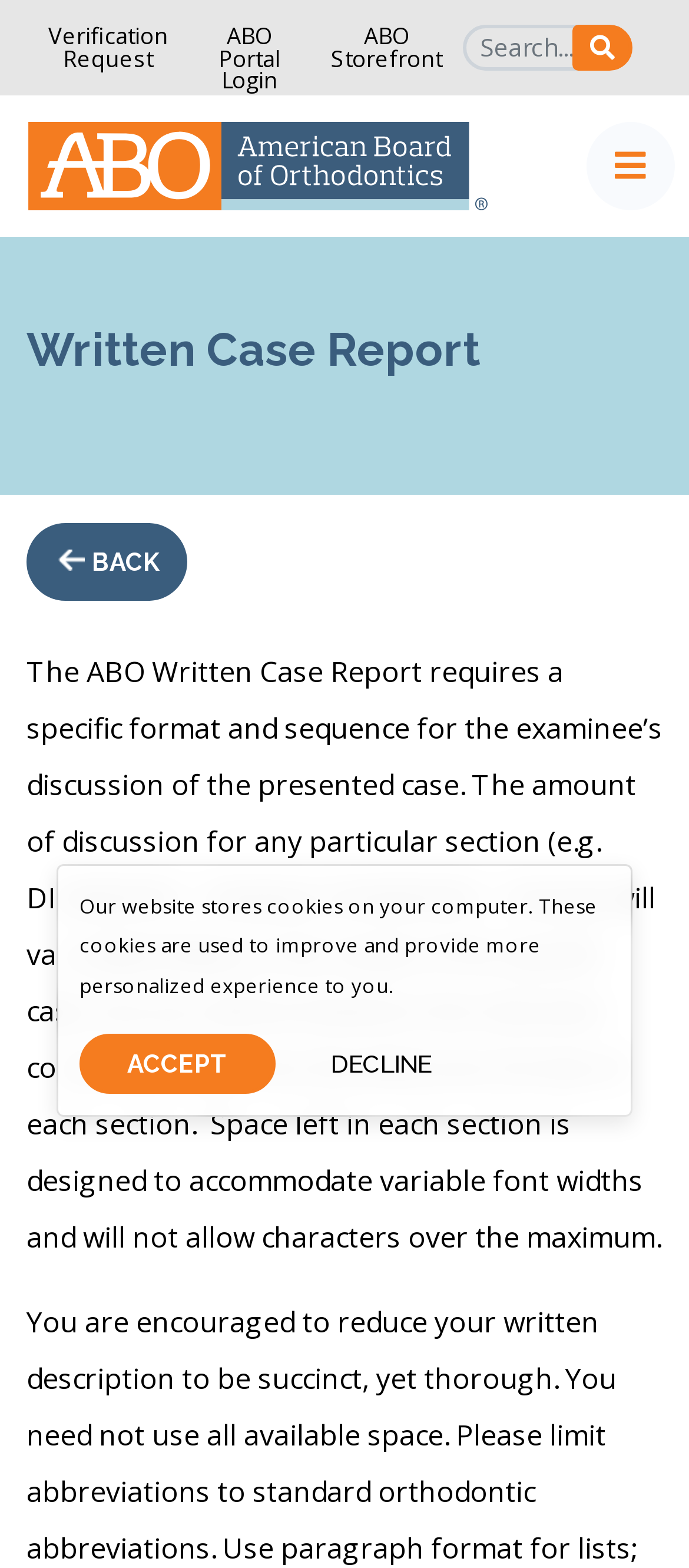Could you provide the bounding box coordinates for the portion of the screen to click to complete this instruction: "Search for something"?

[0.671, 0.016, 0.913, 0.045]